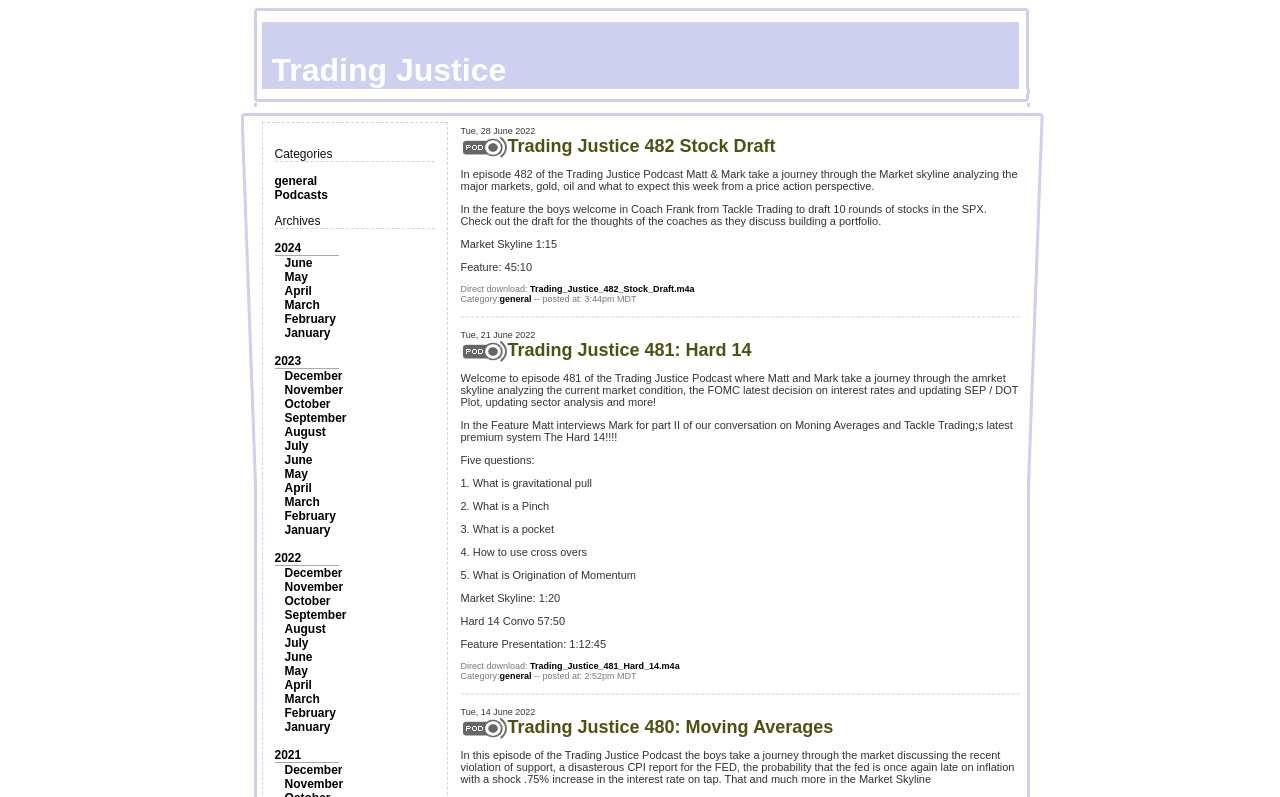Please provide the bounding box coordinates for the element that needs to be clicked to perform the following instruction: "View the 'June' podcast". The coordinates should be given as four float numbers between 0 and 1, i.e., [left, top, right, bottom].

[0.222, 0.321, 0.244, 0.339]